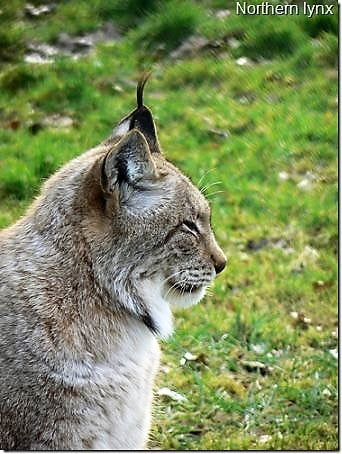Give a one-word or short phrase answer to the question: 
What is the scientific name of the Northern lynx?

Lynx lynx